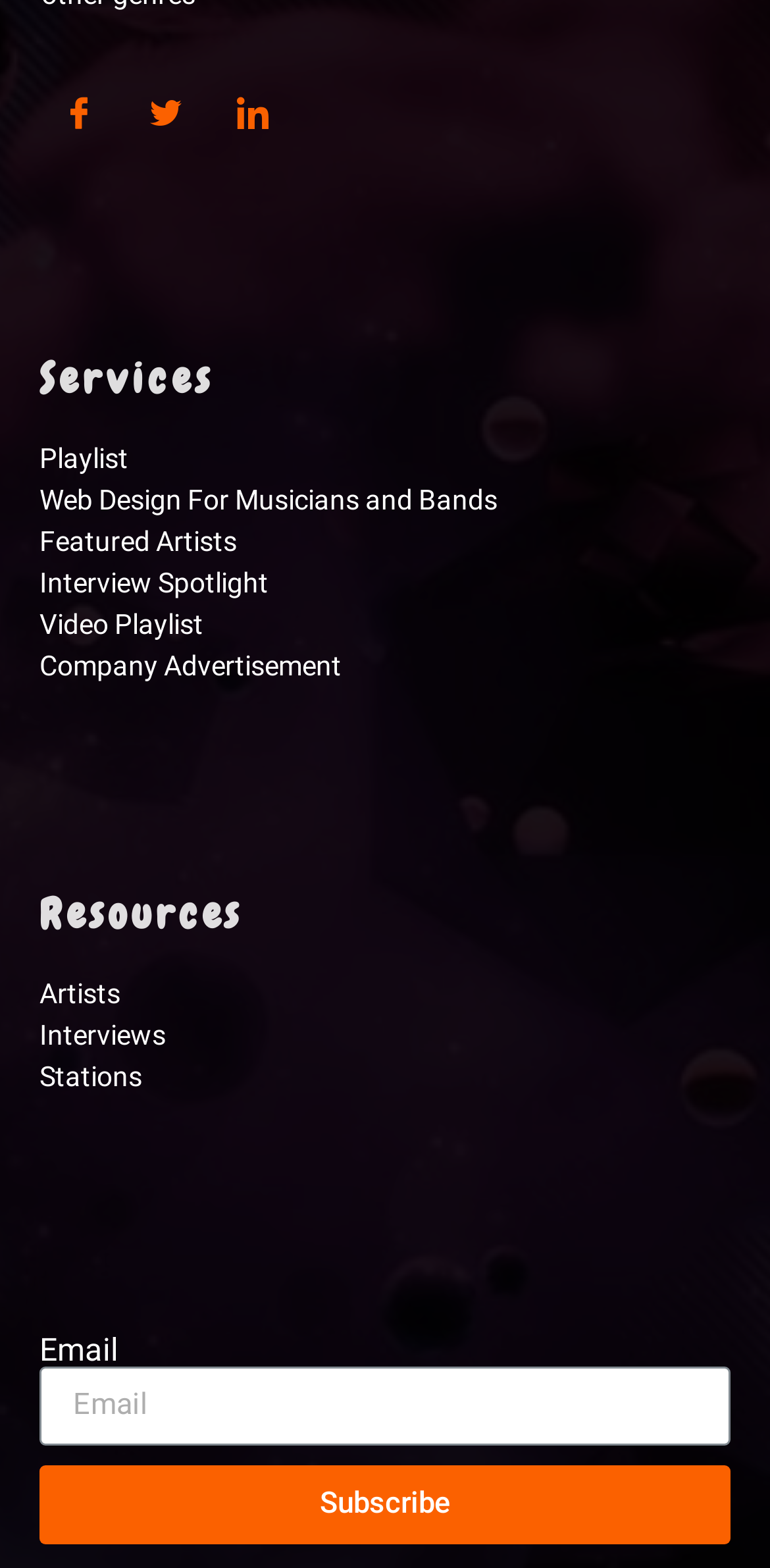How many links are under the 'Services' heading?
Can you give a detailed and elaborate answer to the question?

There are six links under the 'Services' heading, which are 'Playlist', 'Web Design For Musicians and Bands', 'Featured Artists', 'Interview Spotlight', 'Video Playlist', and 'Company Advertisement'.